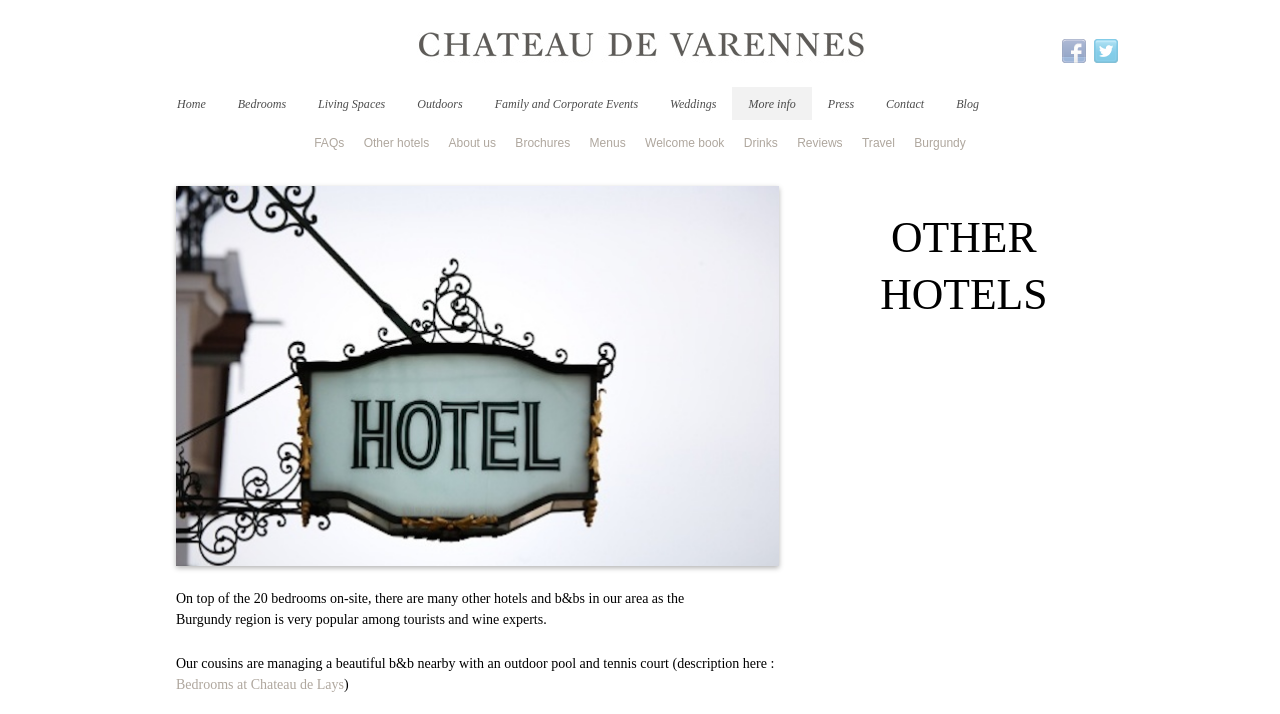For the given element description Family and Corporate Events, determine the bounding box coordinates of the UI element. The coordinates should follow the format (top-left x, top-left y, bottom-right x, bottom-right y) and be within the range of 0 to 1.

[0.374, 0.122, 0.511, 0.168]